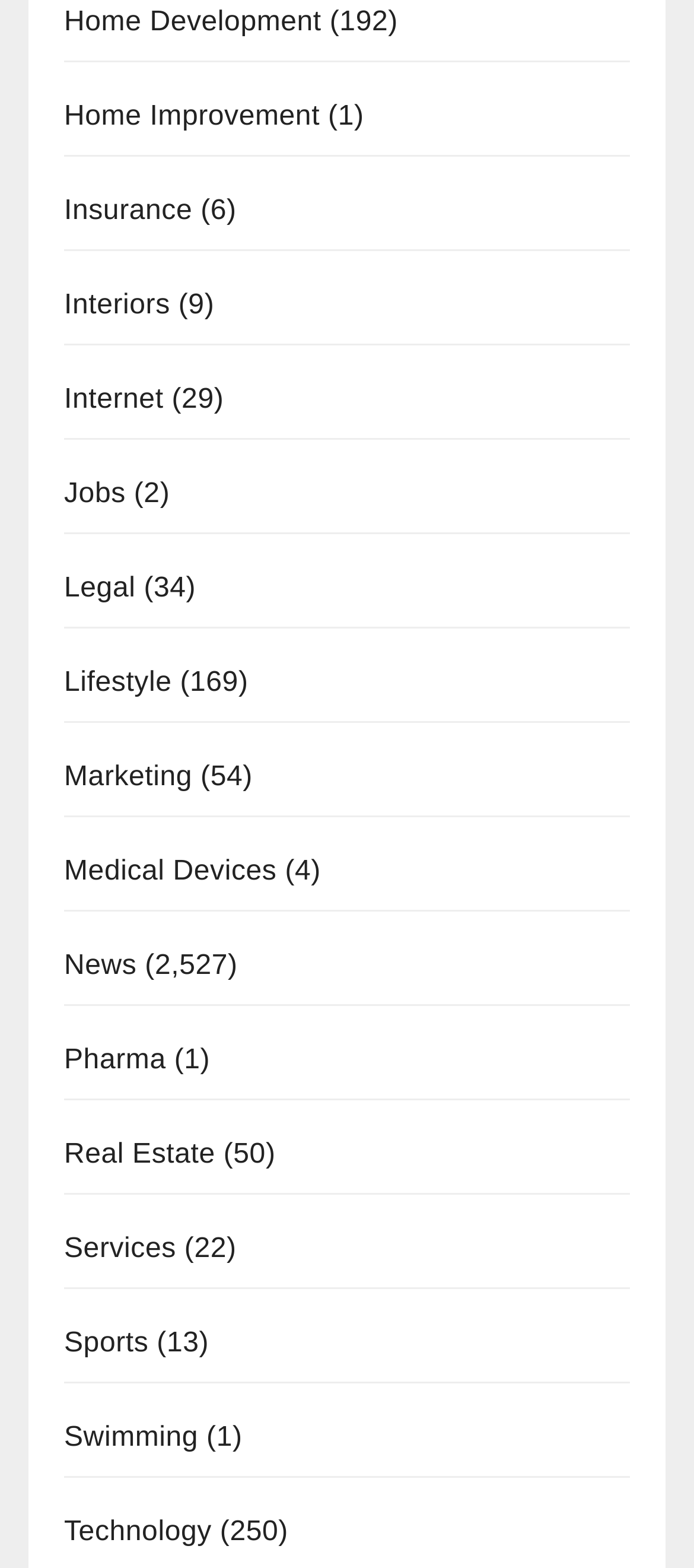Find the bounding box coordinates of the clickable area required to complete the following action: "Login as a member".

None